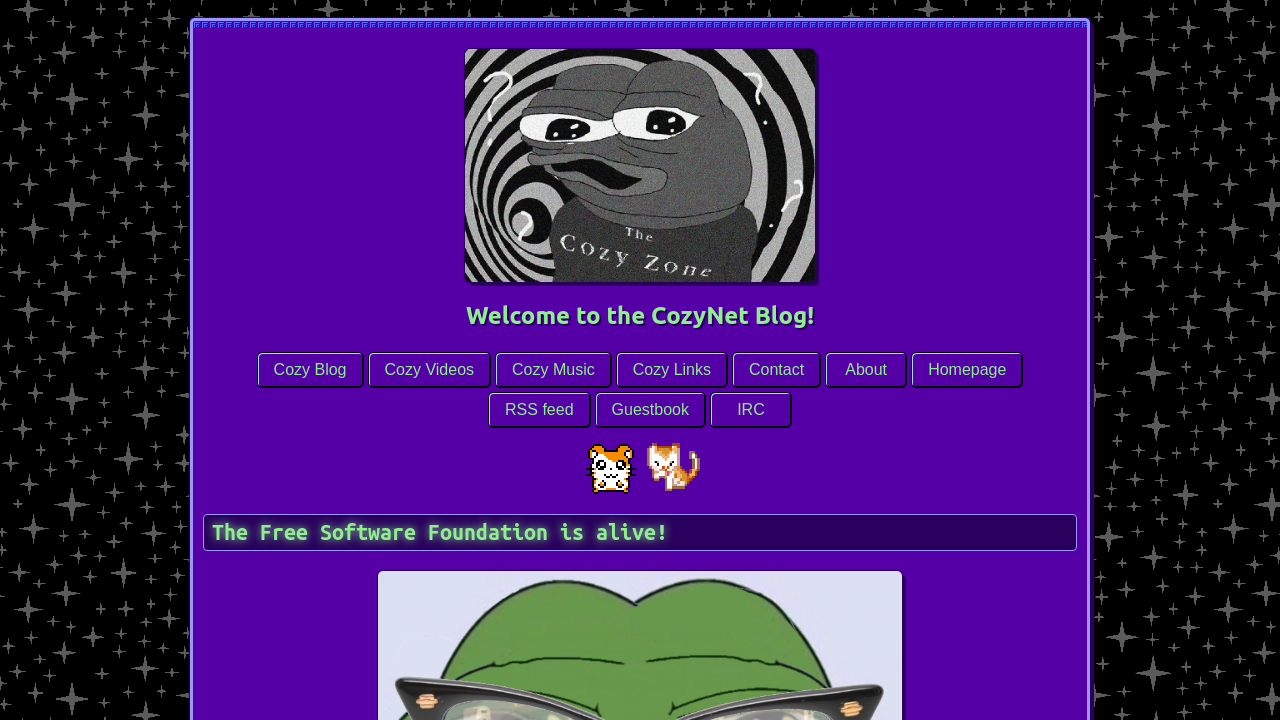Identify the bounding box coordinates necessary to click and complete the given instruction: "Contact the website".

None